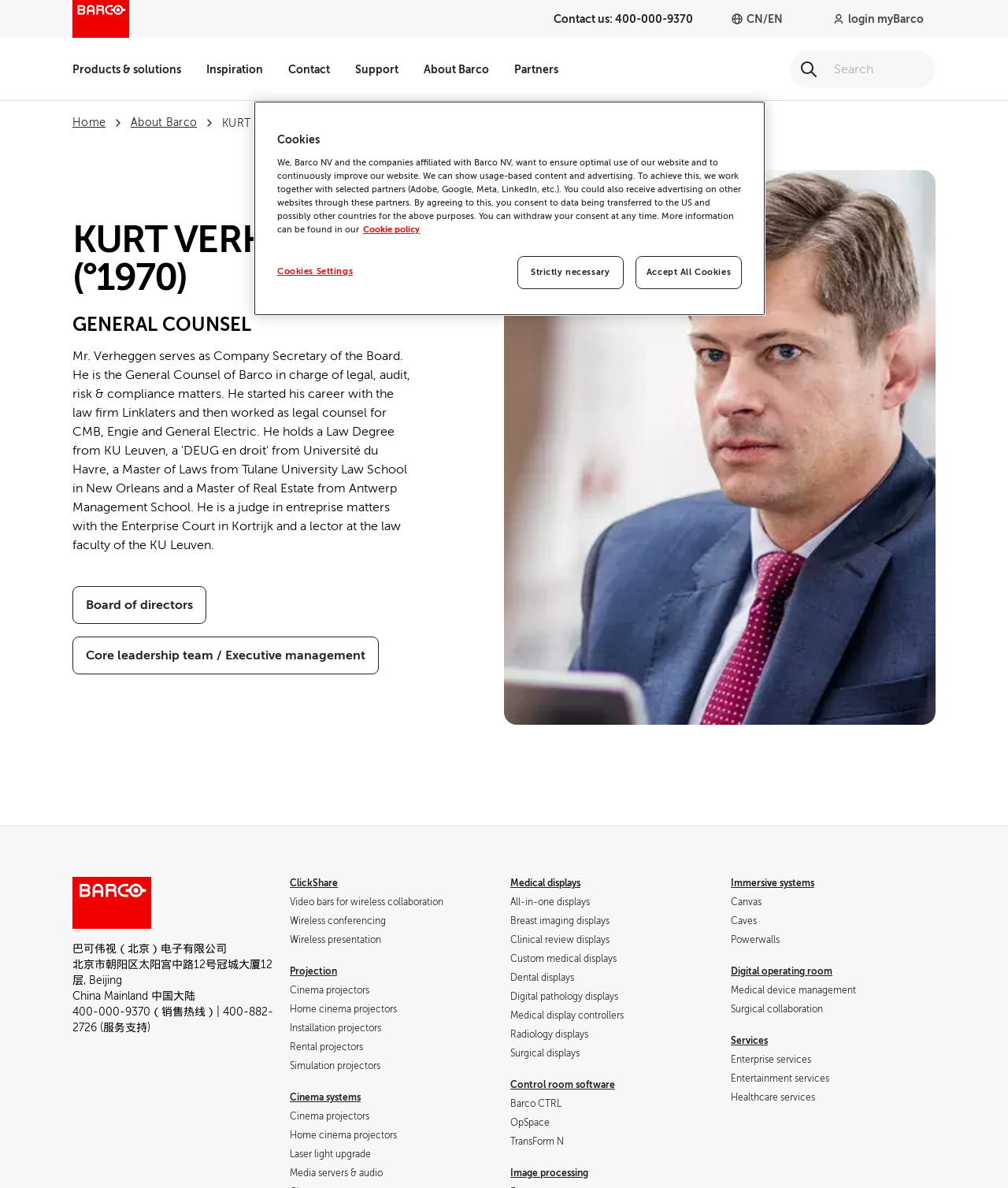Pinpoint the bounding box coordinates of the area that must be clicked to complete this instruction: "Click the 'KURT VERHEGGEN' link".

[0.22, 0.099, 0.321, 0.109]